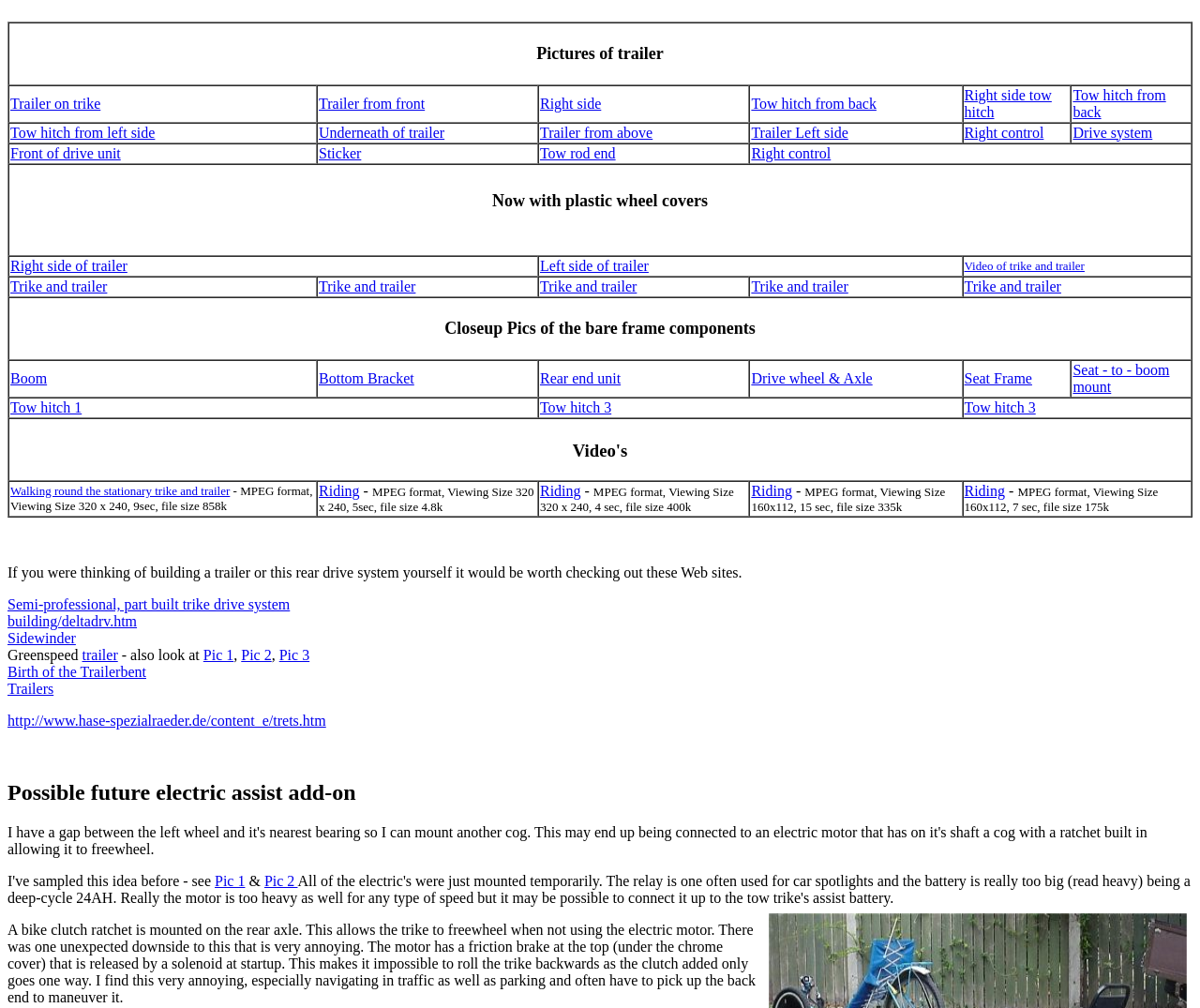Please provide a short answer using a single word or phrase for the question:
What is the main content of this webpage?

Pictures of trailer